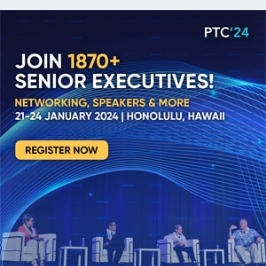Generate an in-depth description of the visual content.

The image promotes the PTC'24 event, inviting attendees to join over 1,870 senior executives for a dynamic networking experience. Scheduled to take place from January 21-24, 2024, in Honolulu, Hawaii, the event promises engaging speakers and numerous opportunities for connection. The call to action urges potential participants to "Register Now" to secure their place at this prominent gathering, emphasizing the significance of collaboration and discussion among industry leaders. The visual elements feature a modern design with vibrant backgrounds, enhancing the appeal and energy of the upcoming conference.